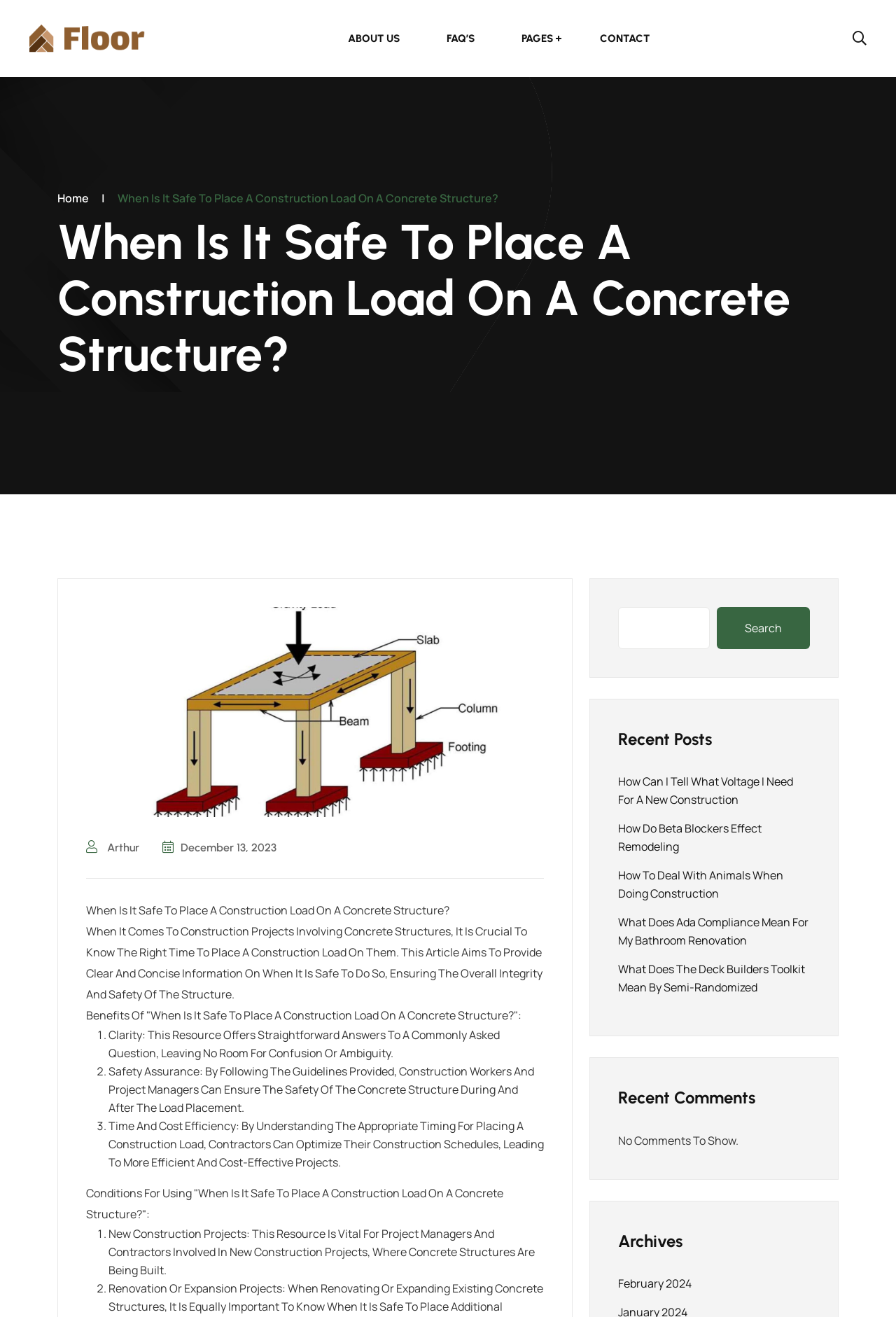Determine the bounding box coordinates for the clickable element to execute this instruction: "View the 'Archives' section". Provide the coordinates as four float numbers between 0 and 1, i.e., [left, top, right, bottom].

[0.69, 0.933, 0.904, 0.952]